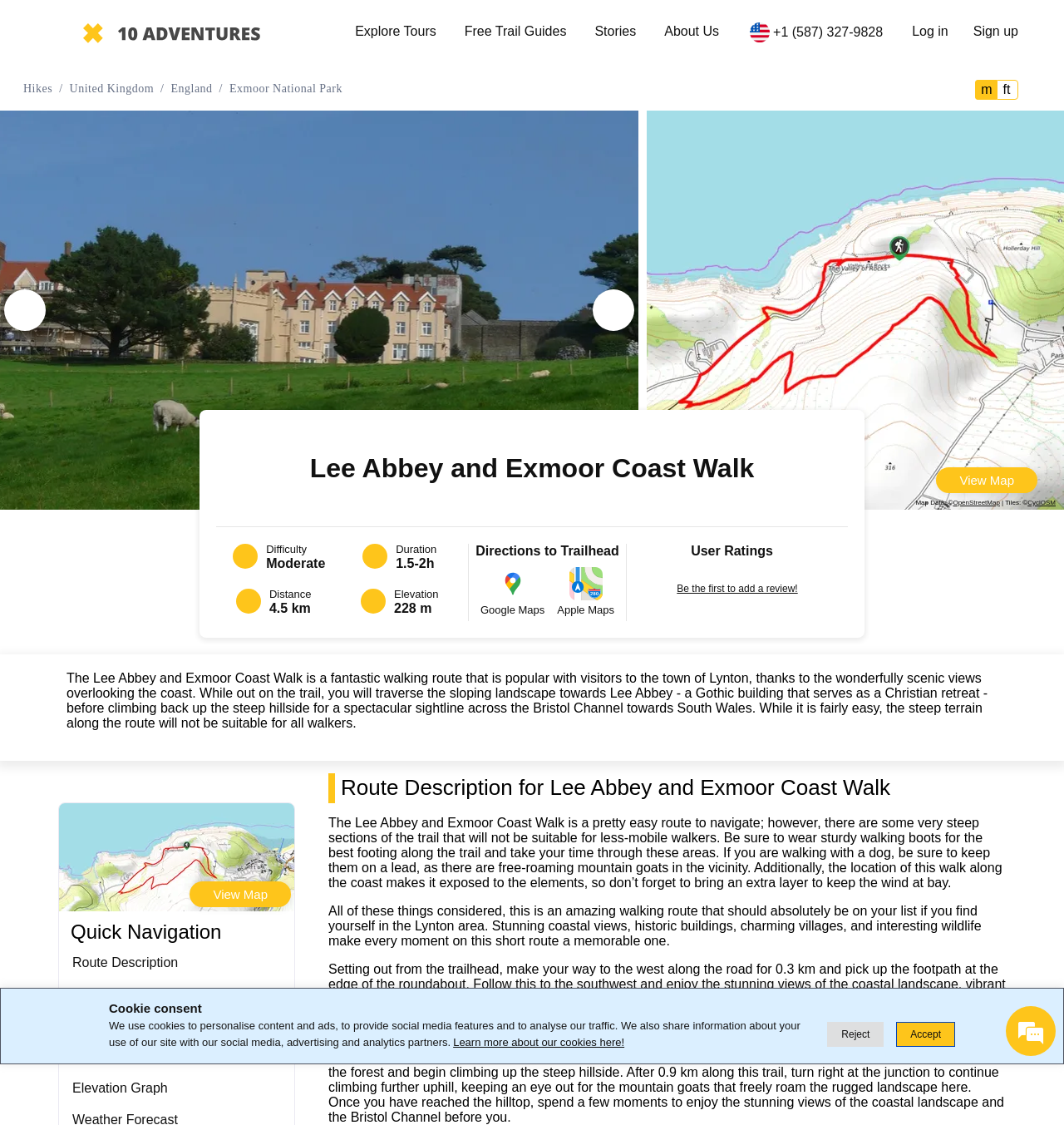What is the distance of the Lee Abbey and Exmoor Coast Walk?
With the help of the image, please provide a detailed response to the question.

The distance of the Lee Abbey and Exmoor Coast Walk can be found in the section that lists the details of the walk, where it says 'Distance' and then '4.5 km'.